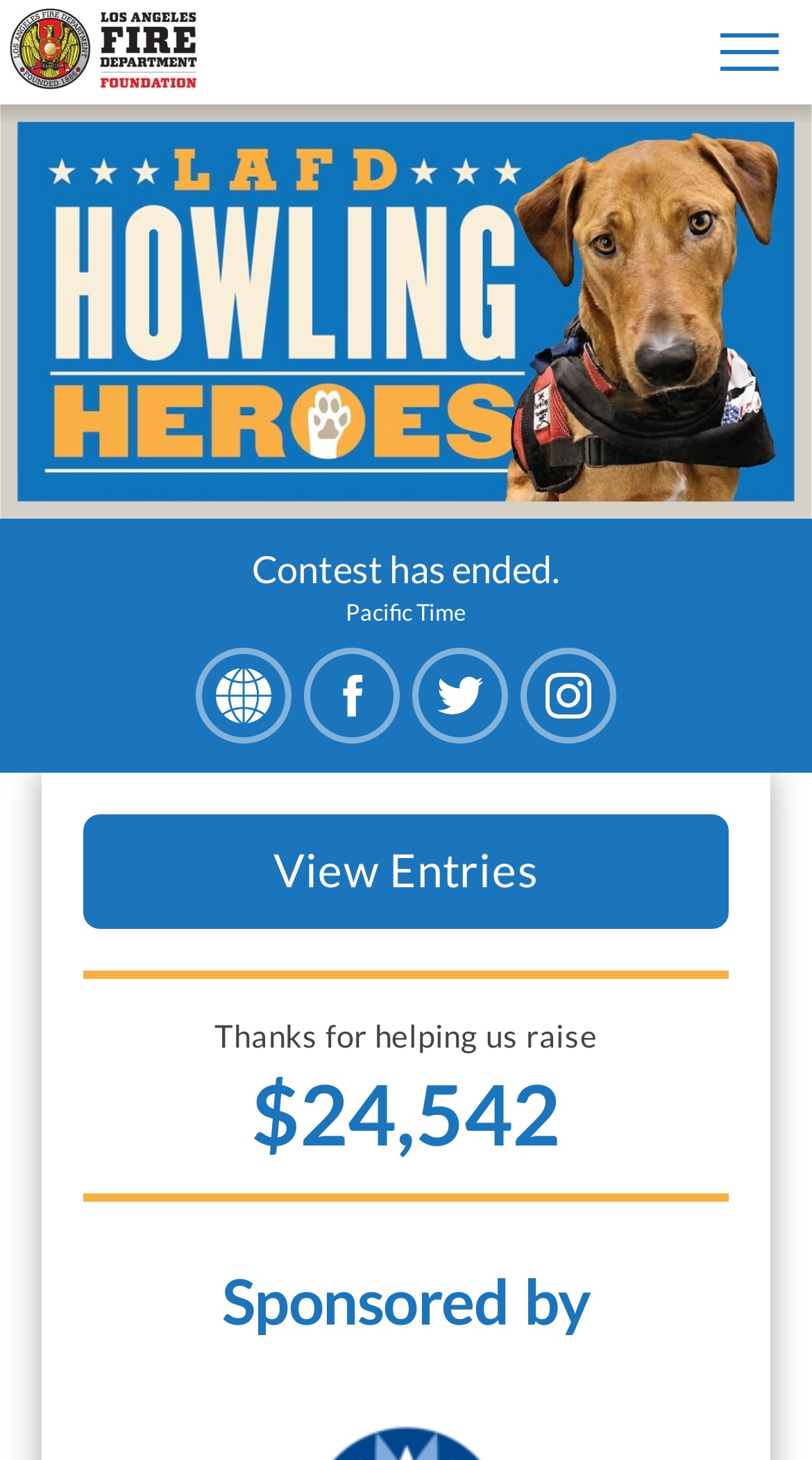What is the total amount raised?
Please craft a detailed and exhaustive response to the question.

The total amount raised can be determined by looking at the StaticText element with the text '$24,542' which is part of the sentence 'Thanks for helping us raise'.